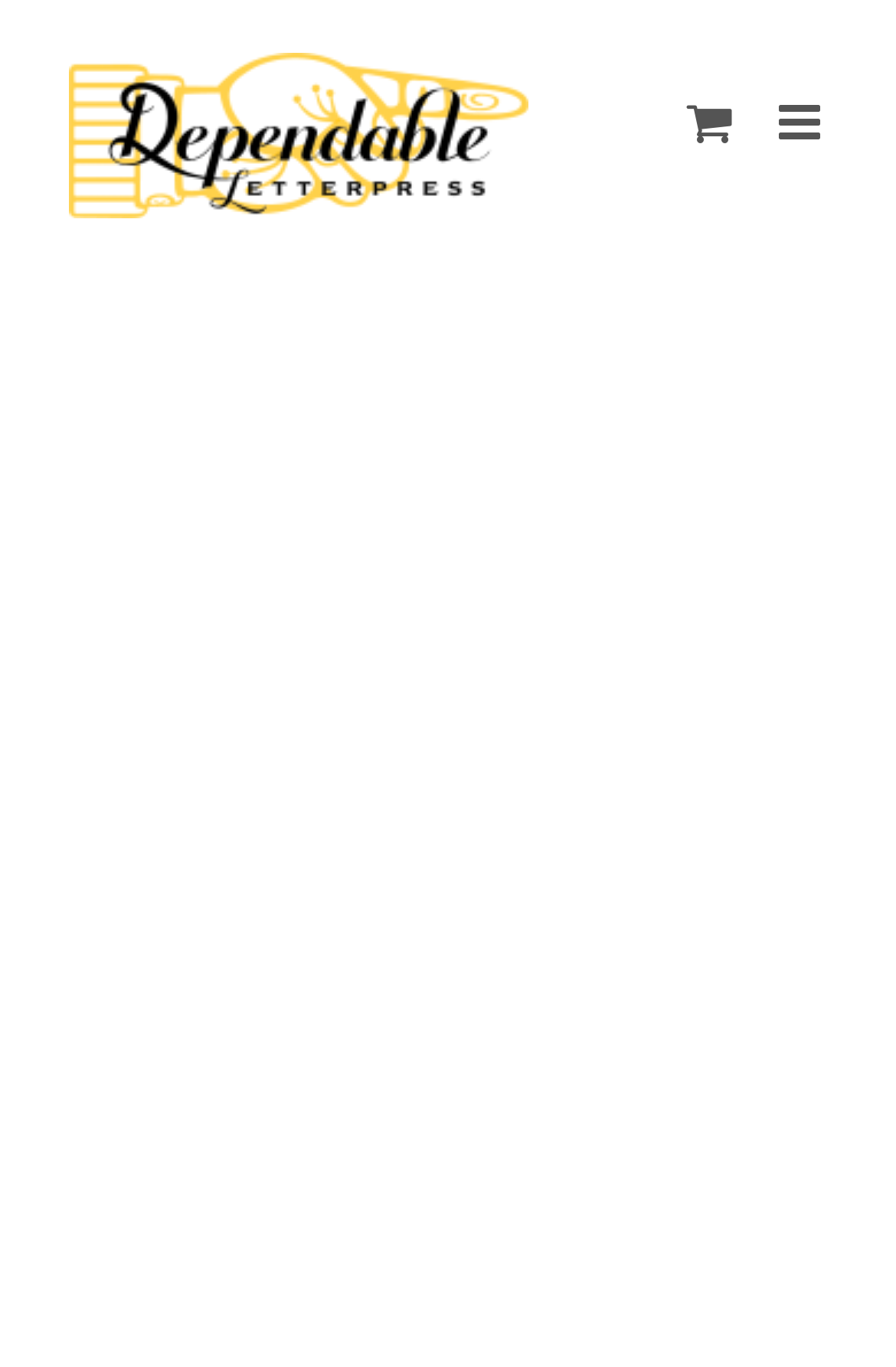Please find and give the text of the main heading on the webpage.

FAB FOUNTAIN PEN SET